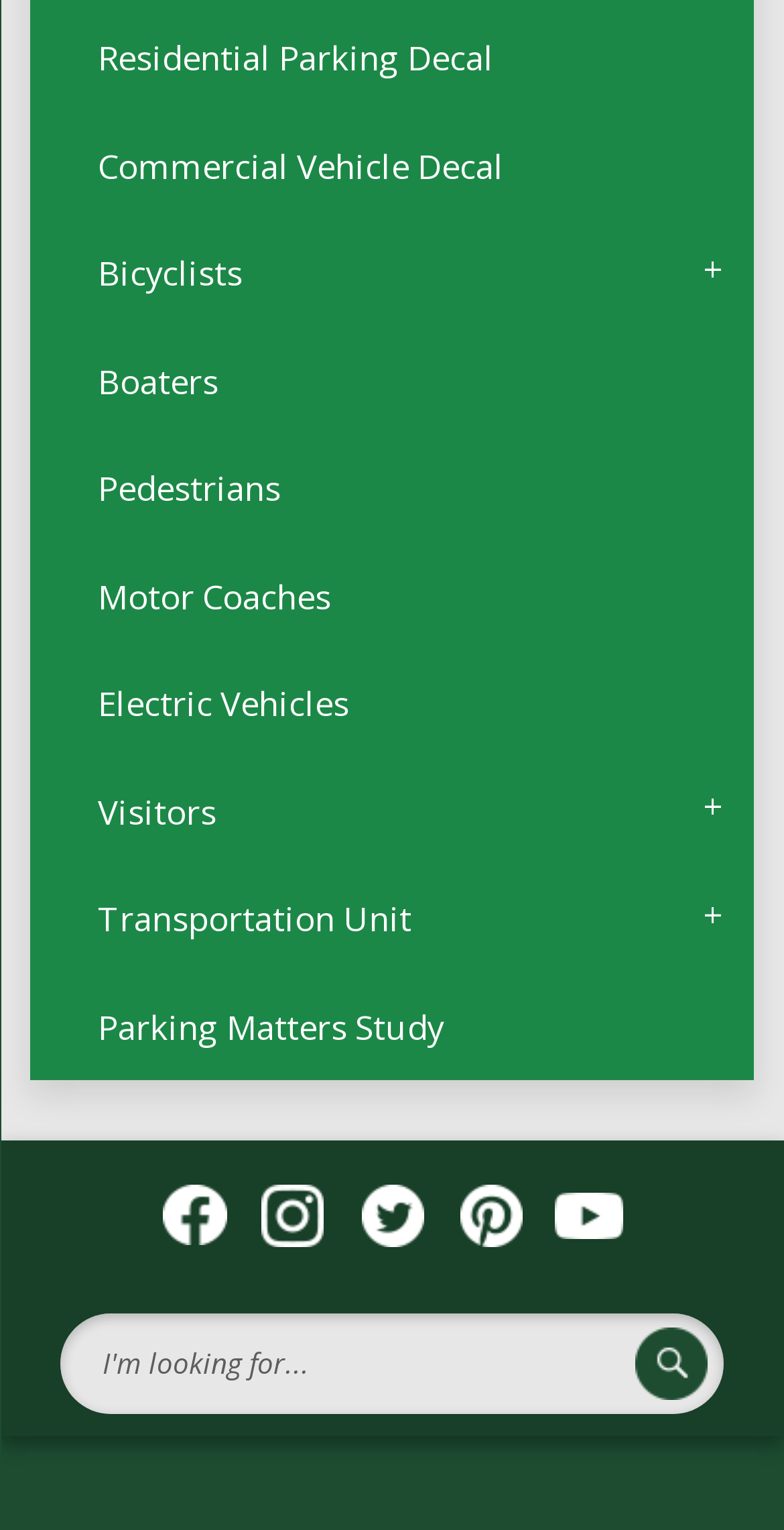Find the bounding box coordinates for the area that must be clicked to perform this action: "Go to Bicyclists page".

[0.039, 0.144, 0.961, 0.214]